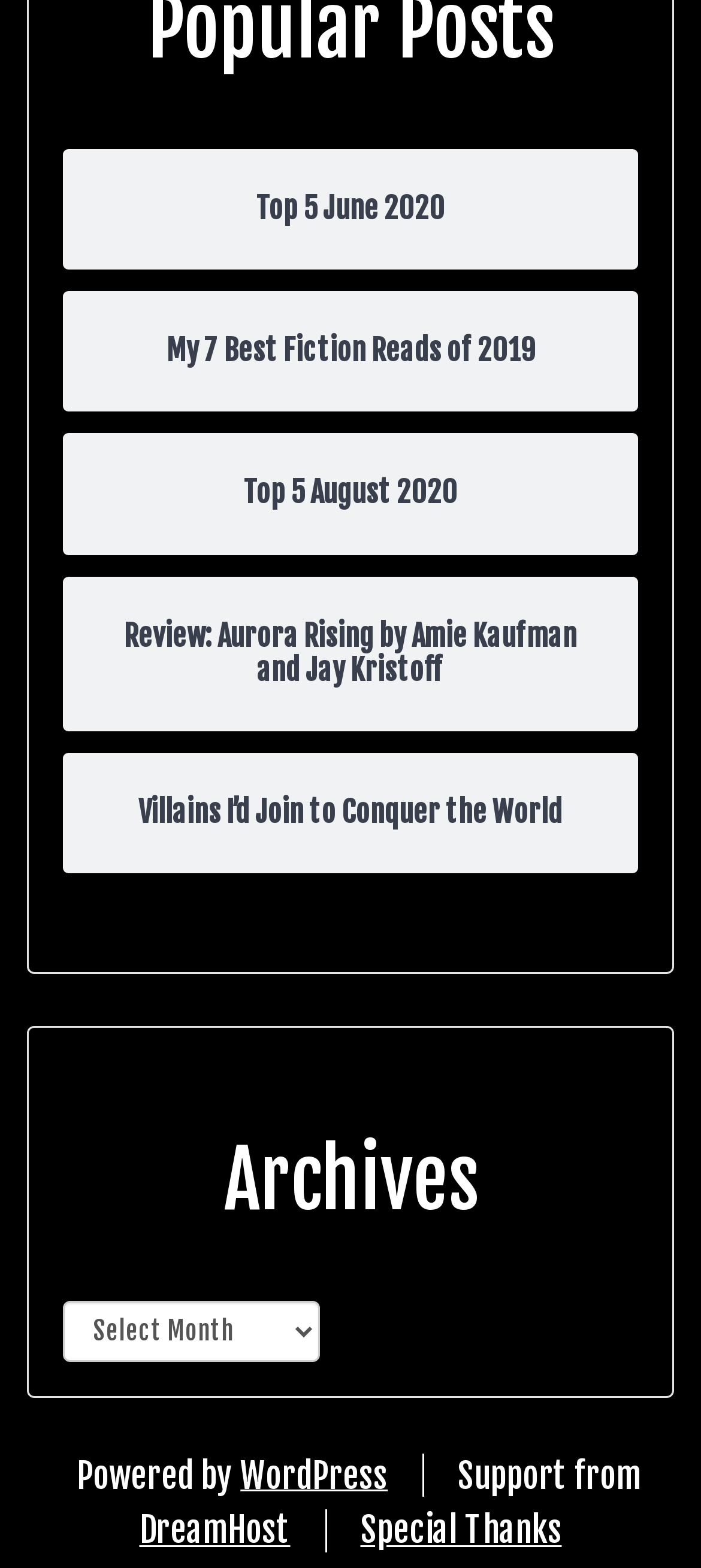Using the provided element description: "DreamHost", identify the bounding box coordinates. The coordinates should be four floats between 0 and 1 in the order [left, top, right, bottom].

[0.199, 0.962, 0.414, 0.99]